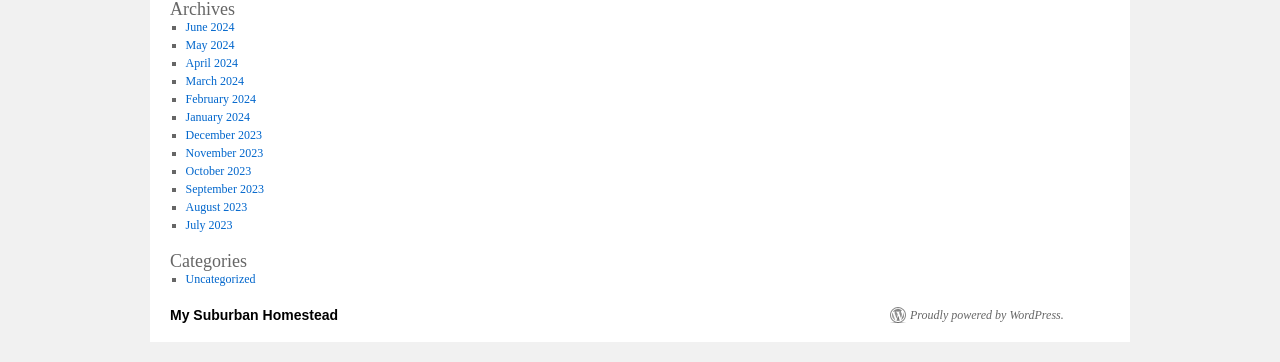Please reply with a single word or brief phrase to the question: 
What is the name of the website?

My Suburban Homestead